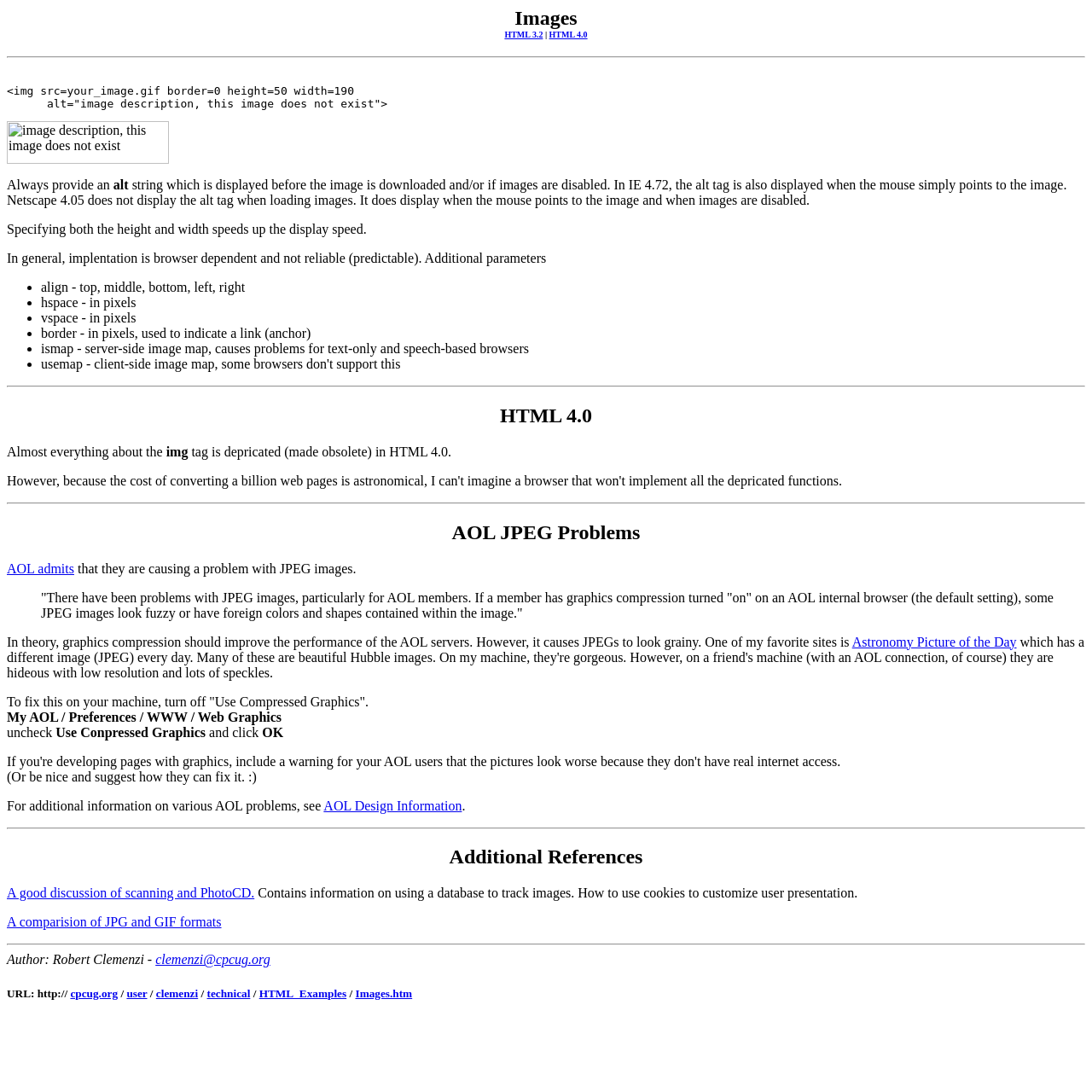Provide the bounding box coordinates of the HTML element this sentence describes: "clemenzi". The bounding box coordinates consist of four float numbers between 0 and 1, i.e., [left, top, right, bottom].

[0.143, 0.904, 0.181, 0.915]